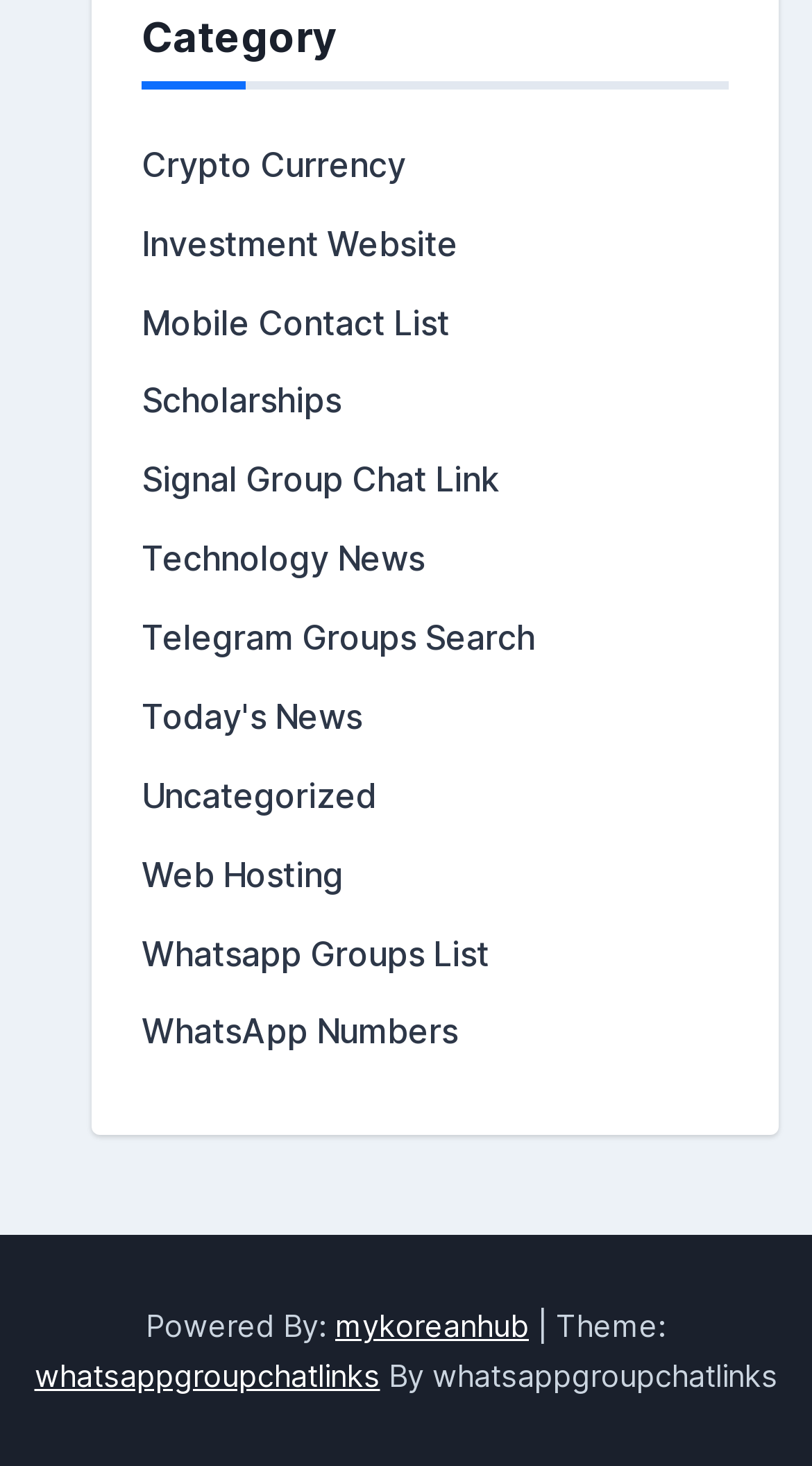Extract the bounding box coordinates for the described element: "WhatsApp Numbers". The coordinates should be represented as four float numbers between 0 and 1: [left, top, right, bottom].

[0.174, 0.69, 0.564, 0.718]